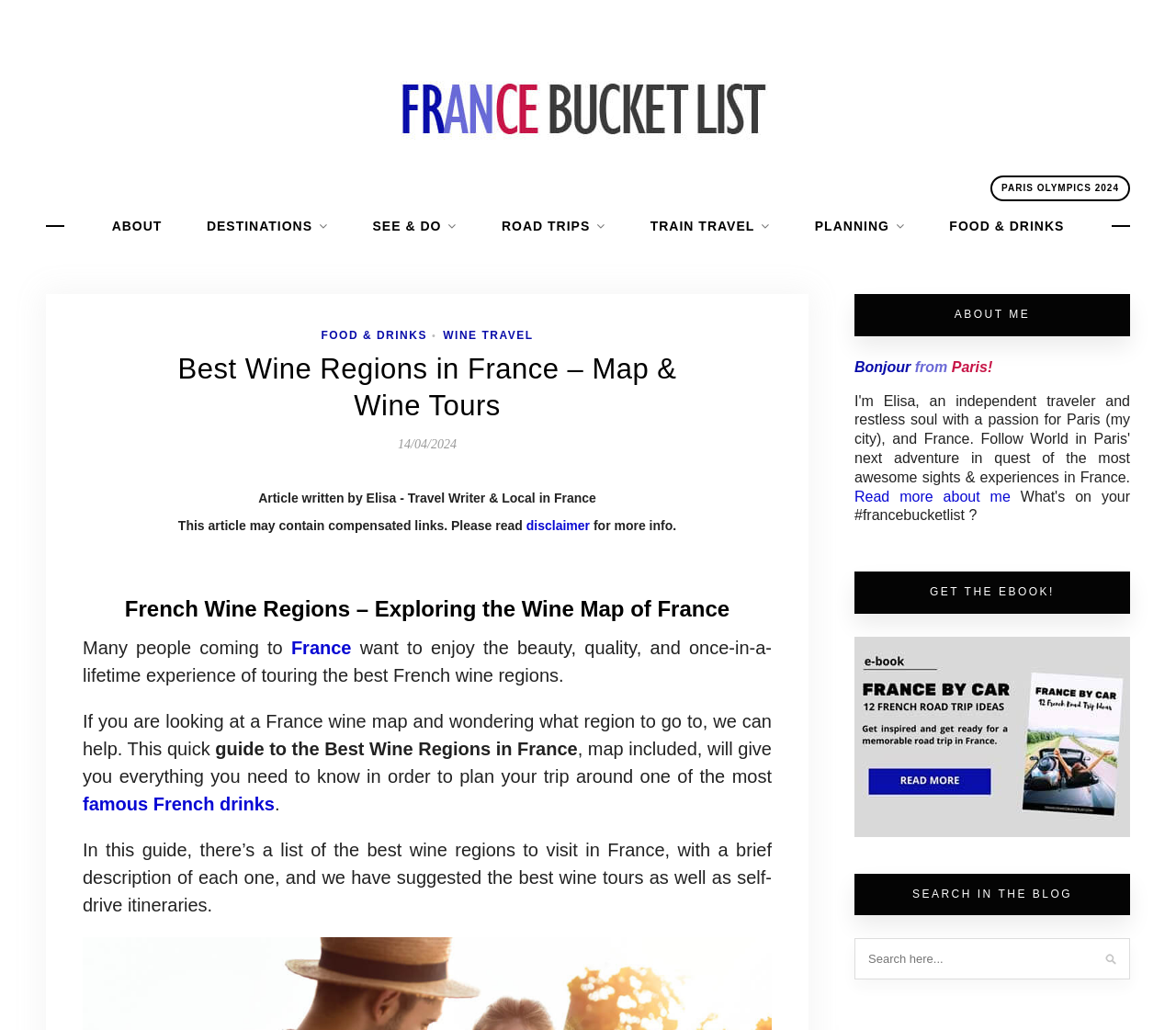Look at the image and give a detailed response to the following question: What is the purpose of the article?

I determined the answer by analyzing the content of the article, which provides a guide to the best wine regions in France, including a map and suggested wine tours. The article aims to help readers plan their trip and make the most of their wine travel experience in France.